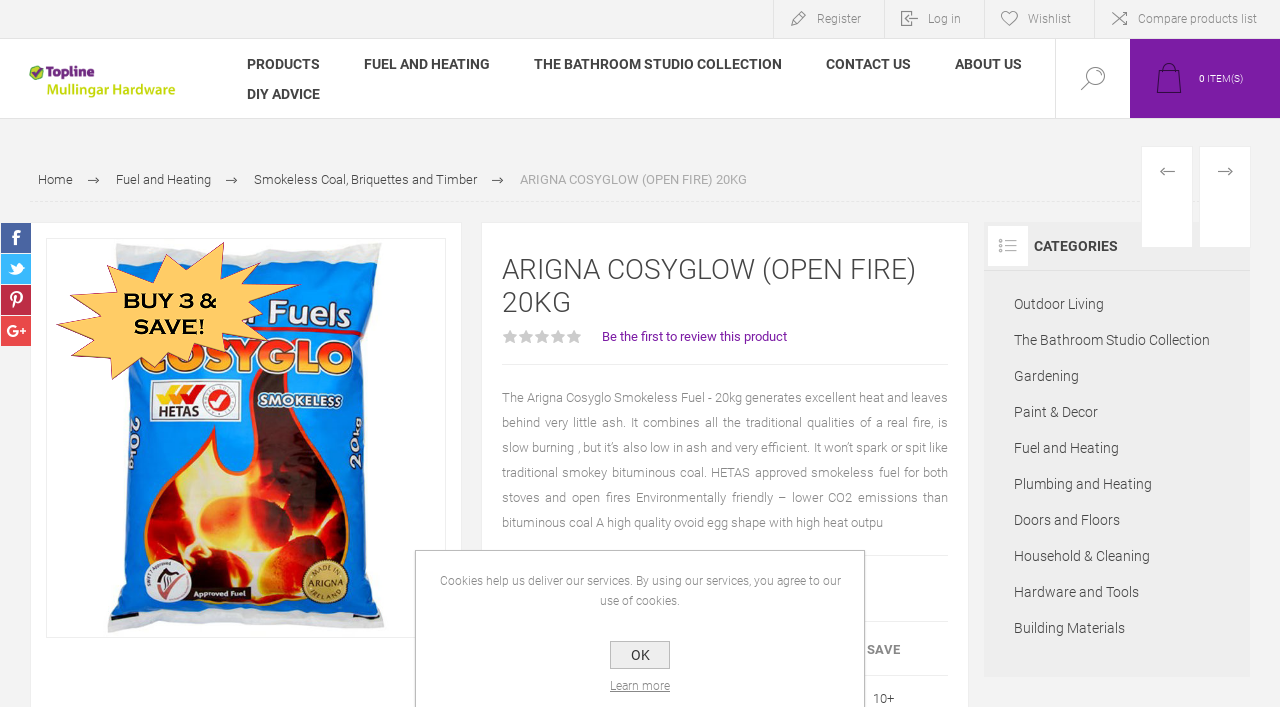Determine the bounding box coordinates of the element that should be clicked to execute the following command: "Share on Facebook".

[0.001, 0.315, 0.024, 0.358]